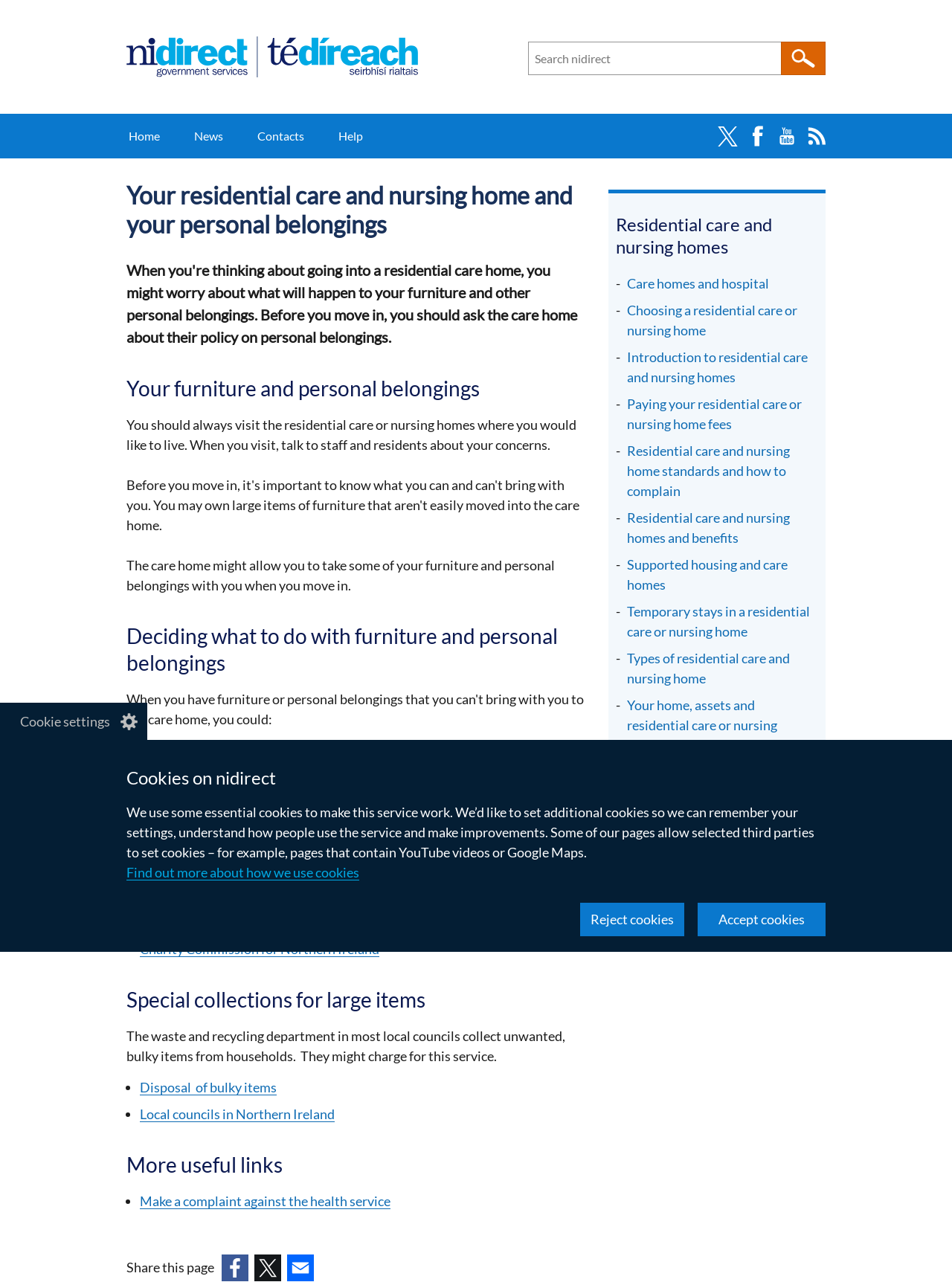What can you do with unwanted, bulky items?
Please ensure your answer to the question is detailed and covers all necessary aspects.

The webpage suggests that you can contact the waste and recycling department in your local council to collect unwanted, bulky items from your household.